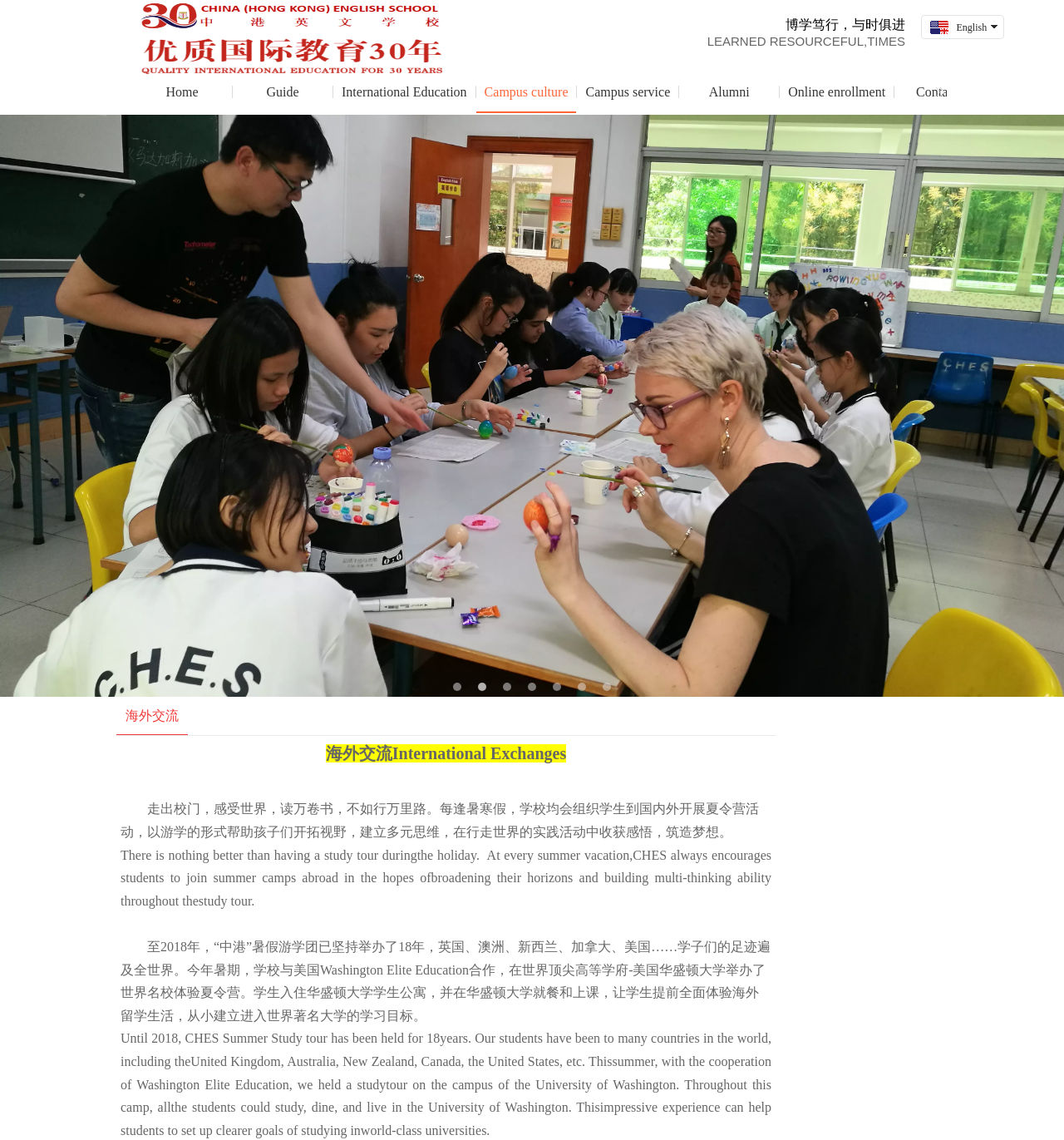Determine the bounding box coordinates of the element that should be clicked to execute the following command: "Enroll online".

[0.741, 0.062, 0.832, 0.099]